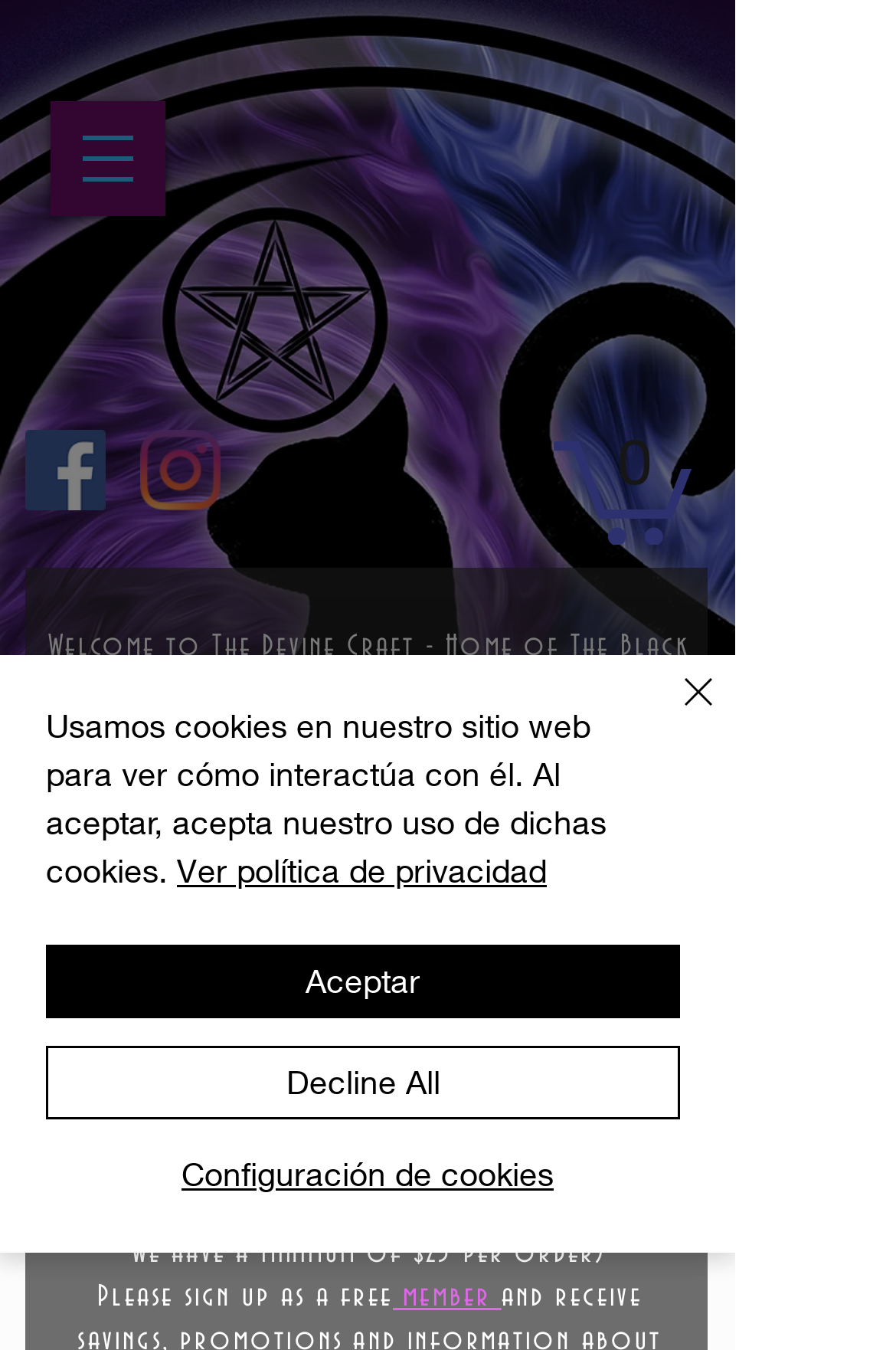Kindly provide the bounding box coordinates of the section you need to click on to fulfill the given instruction: "View shopping cart".

[0.618, 0.318, 0.772, 0.404]